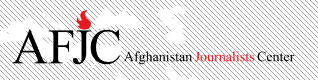What is the background design of the logo?
Answer the question with a single word or phrase, referring to the image.

Subtle diagonal striped